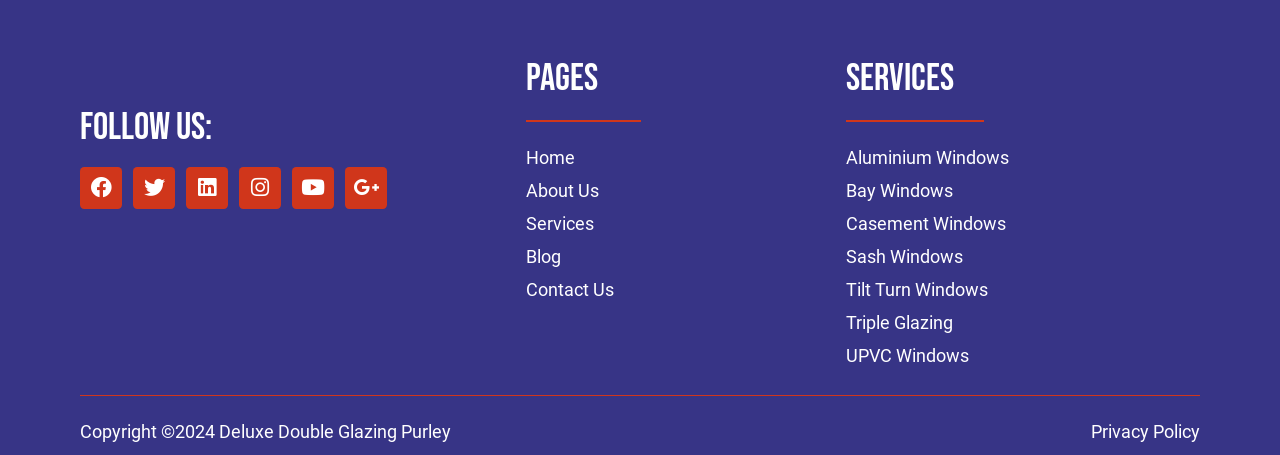Please specify the bounding box coordinates of the area that should be clicked to accomplish the following instruction: "Go to Home page". The coordinates should consist of four float numbers between 0 and 1, i.e., [left, top, right, bottom].

[0.411, 0.316, 0.648, 0.375]